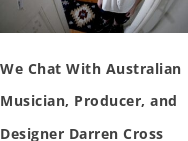What are Darren Cross' professions?
Please give a detailed and thorough answer to the question, covering all relevant points.

The caption describes Darren Cross as an Australian musician, producer, and designer, which indicates that he has multiple professions in the creative industry, including music, production, and design.